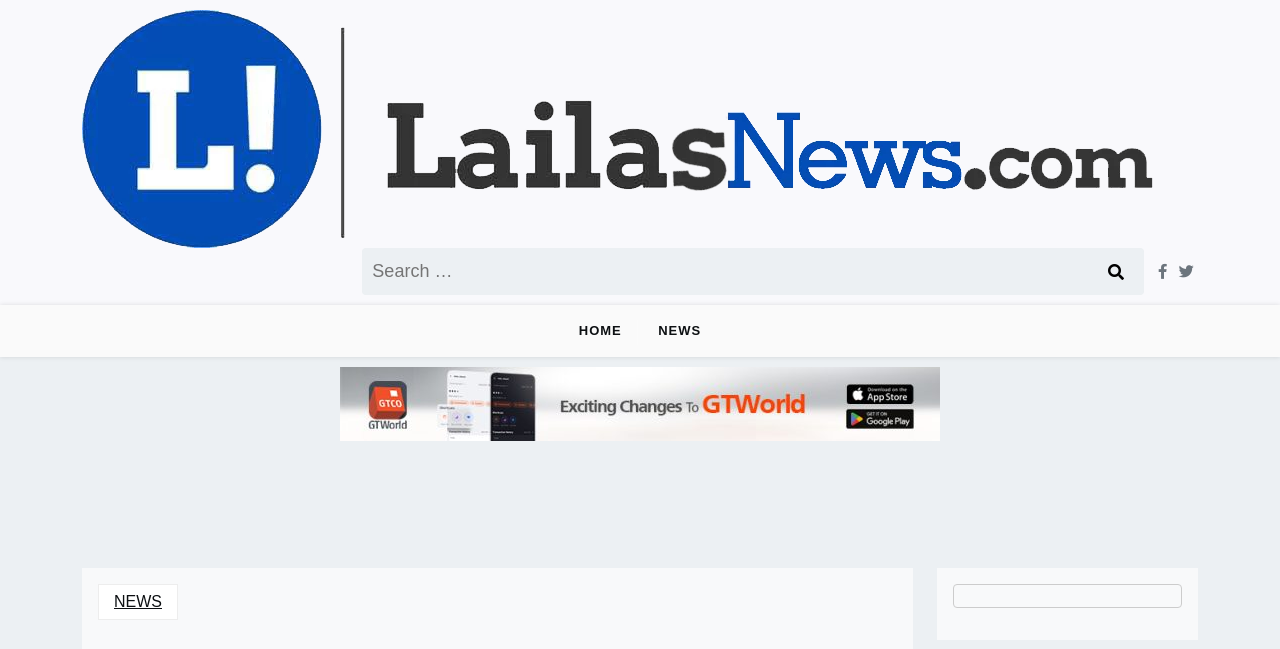Using the webpage screenshot and the element description parent_node: Search for: value="Search", determine the bounding box coordinates. Specify the coordinates in the format (top-left x, top-left y, bottom-right x, bottom-right y) with values ranging from 0 to 1.

[0.854, 0.382, 0.893, 0.455]